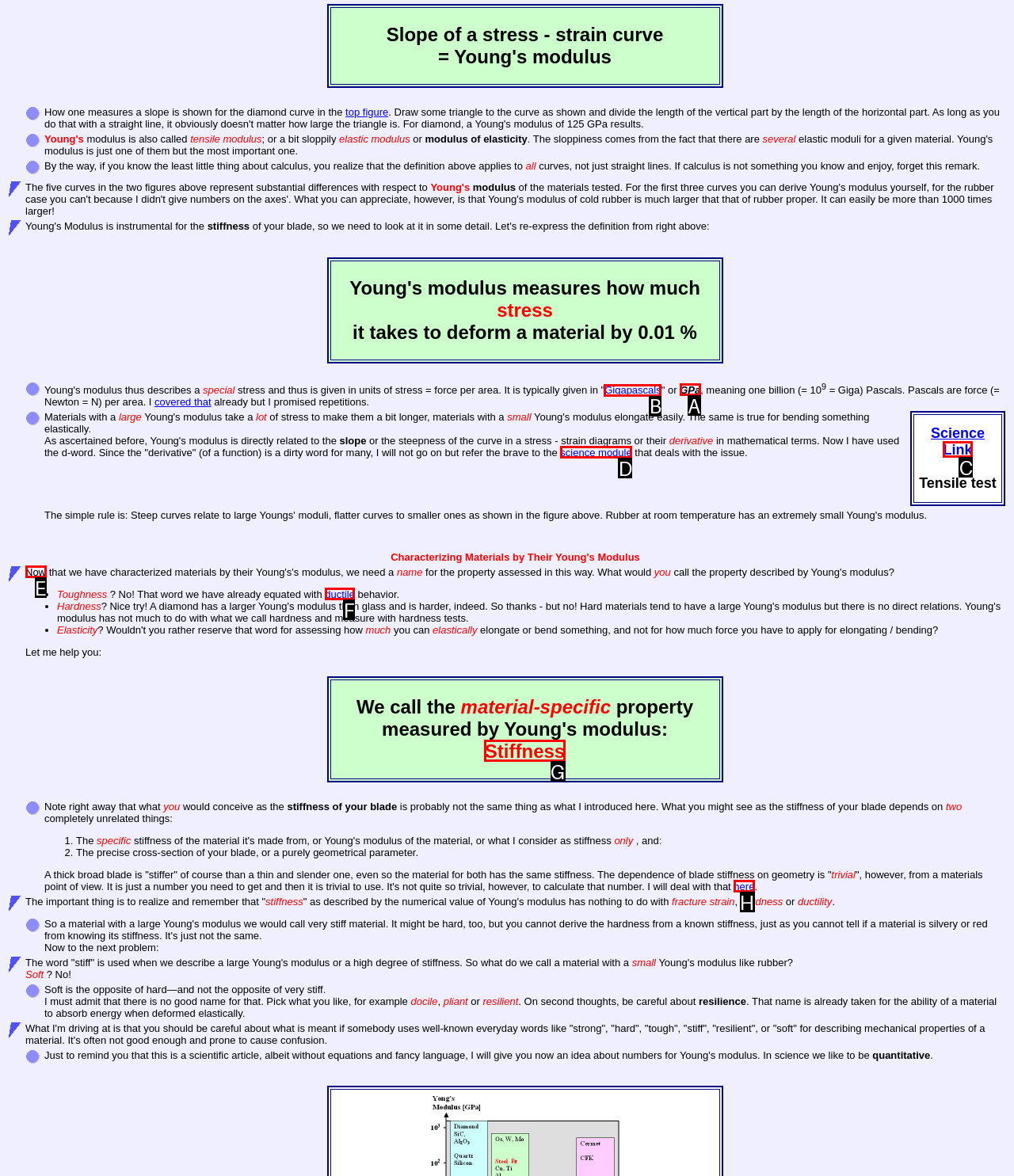Determine the letter of the element you should click to carry out the task: follow the link 'Gigapascals'
Answer with the letter from the given choices.

B